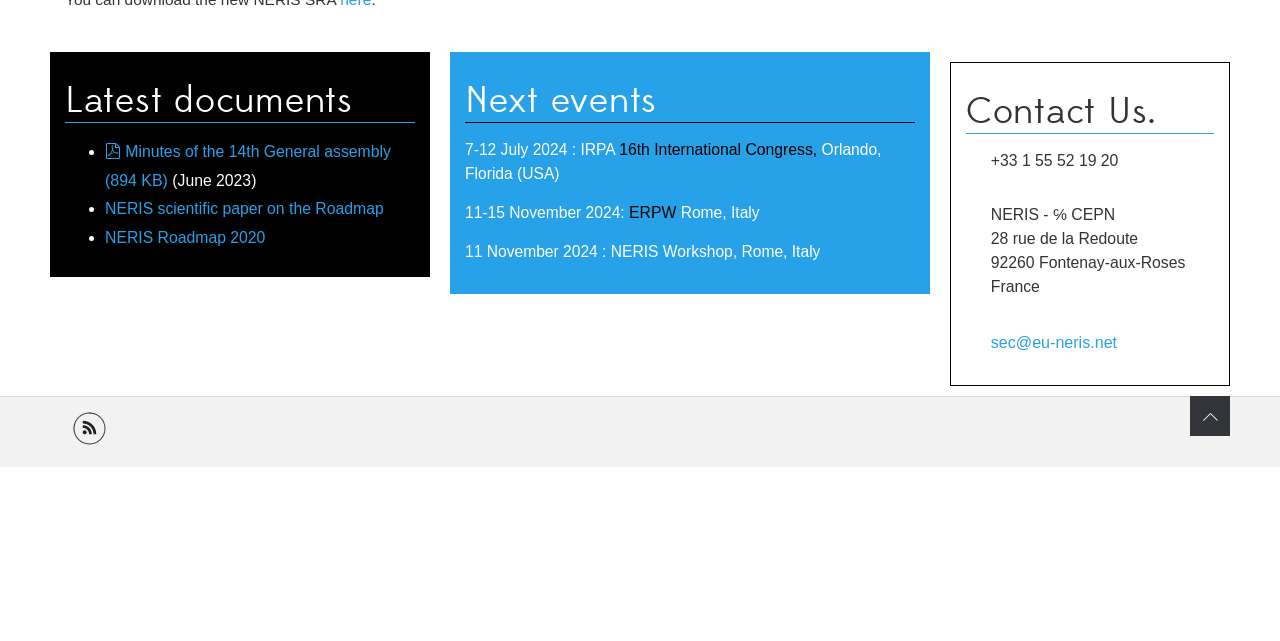Please find the bounding box for the UI element described by: "Episode".

None